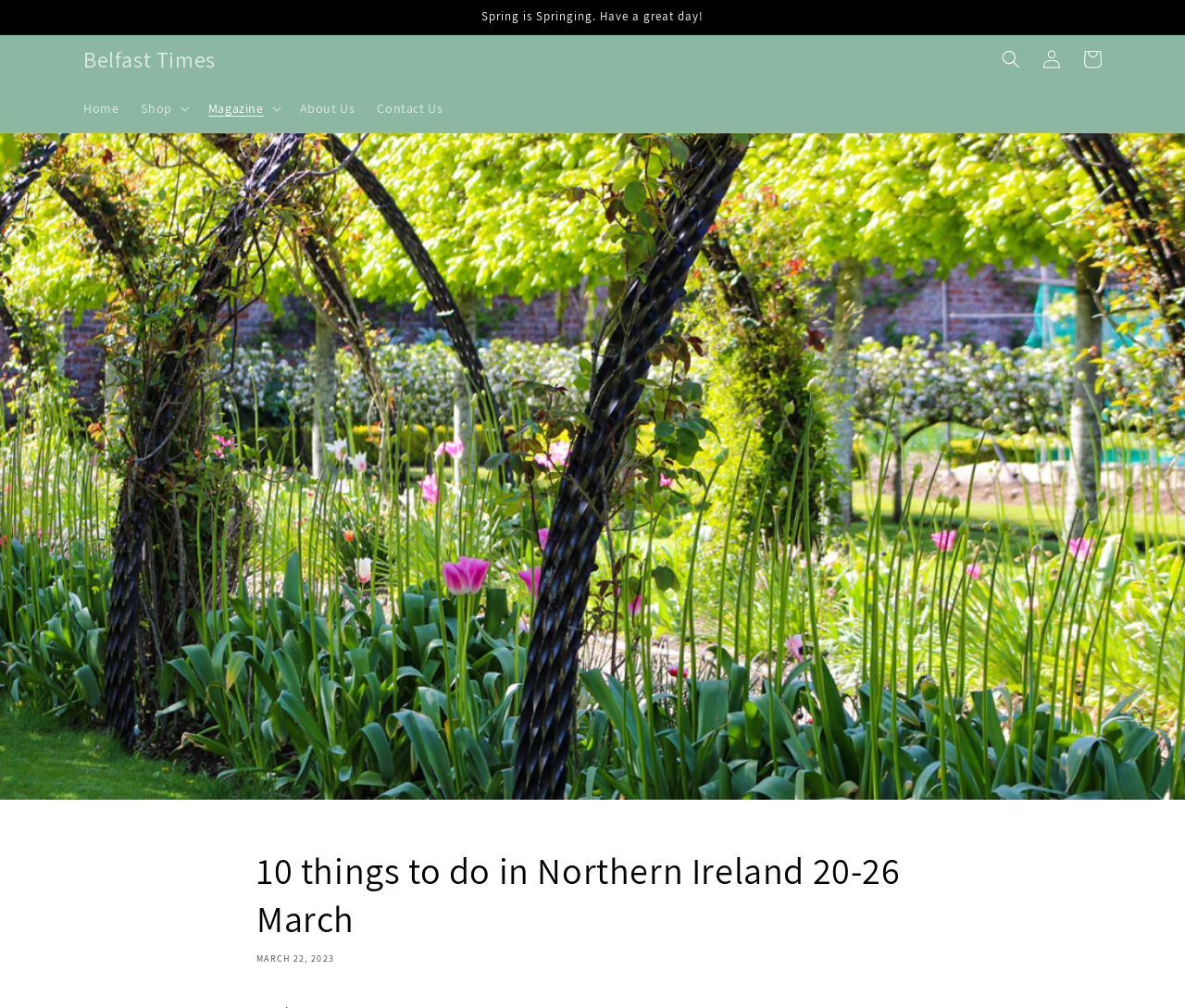Could you determine the bounding box coordinates of the clickable element to complete the instruction: "Open the 'Shop' menu"? Provide the coordinates as four float numbers between 0 and 1, i.e., [left, top, right, bottom].

[0.11, 0.089, 0.166, 0.127]